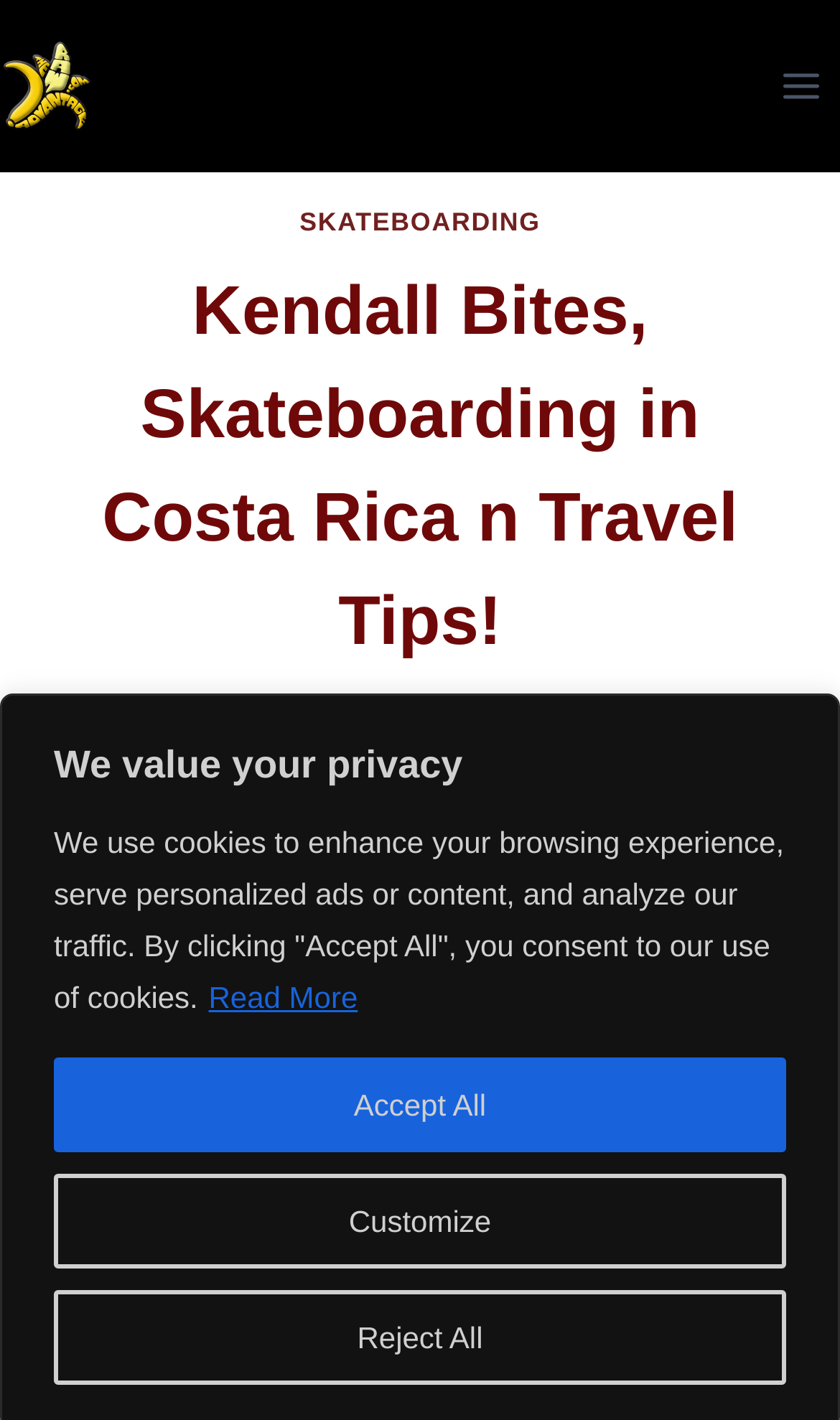What is the button at the bottom right corner of the webpage?
Using the visual information, reply with a single word or short phrase.

Chat with Chris